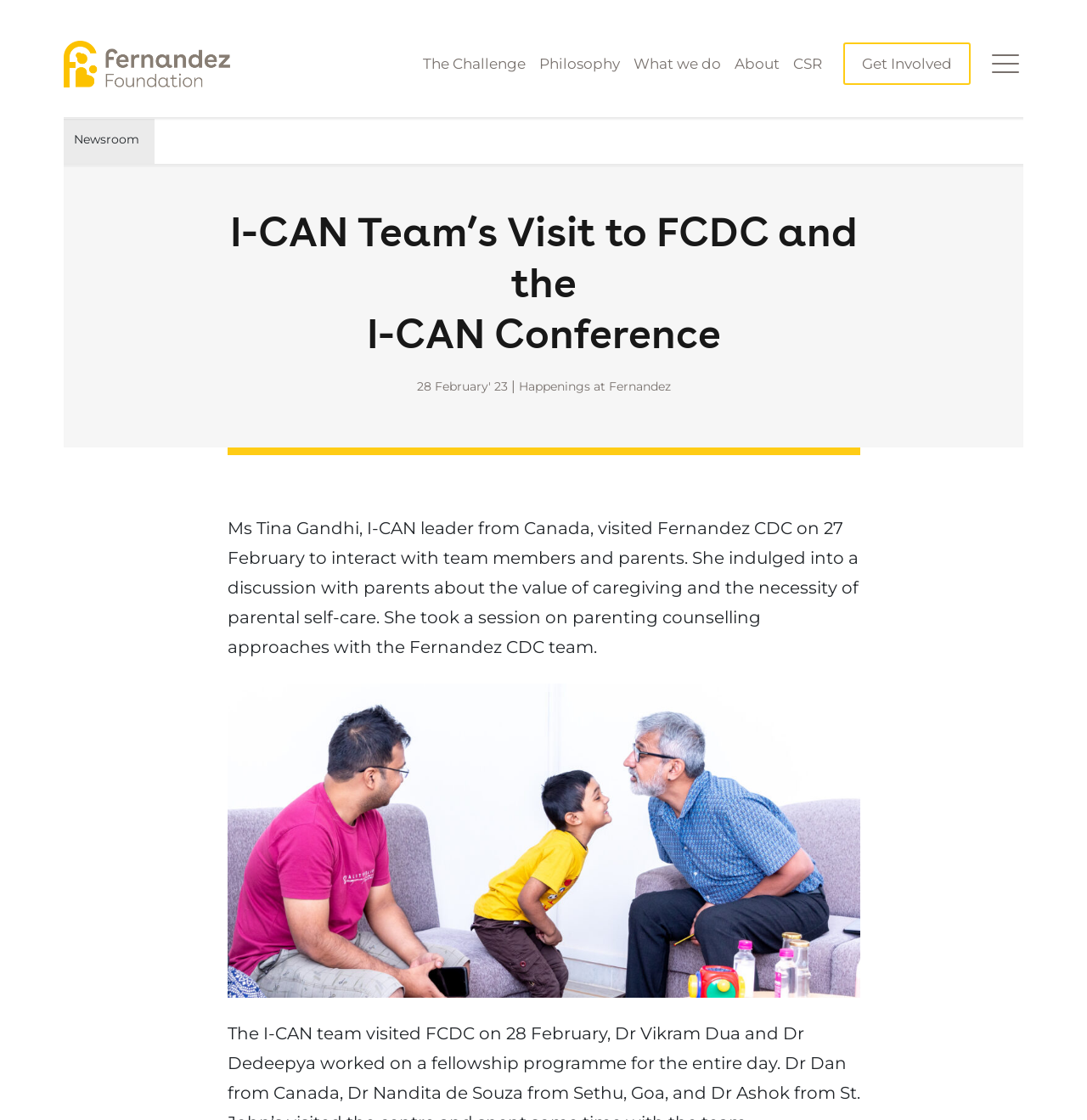Describe all significant elements and features of the webpage.

The webpage is about the I-CAN Team's visit to FCDC and the I-CAN Conference, organized by the Fernandez Foundation. At the top left, there is a link to the Fernandez Foundation, accompanied by an image with the same name. 

Below the top-left section, there is a row of links, including "The Challenge", "Philosophy", "What we do", "About", "CSR", and "Get Involved", which are evenly spaced and span across the top of the page. 

On the left side, there is a link to the "Newsroom". 

The main content of the page is headed by a title "I-CAN Team’s Visit to FCDC and the I-CAN Conference", which is centered at the top. 

Below the title, there is a separator line, indicated by a vertical bar, followed by the text "Happenings at Fernandez". 

The main article describes the visit of Ms. Tina Gandhi, an I-CAN leader from Canada, to Fernandez CDC, where she interacted with team members and parents, discussing the value of caregiving and parental self-care. The article also mentions that she took a session on parenting counseling approaches with the Fernandez CDC team. 

To the right of the article, there is a figure, likely an image, that takes up a significant portion of the page.